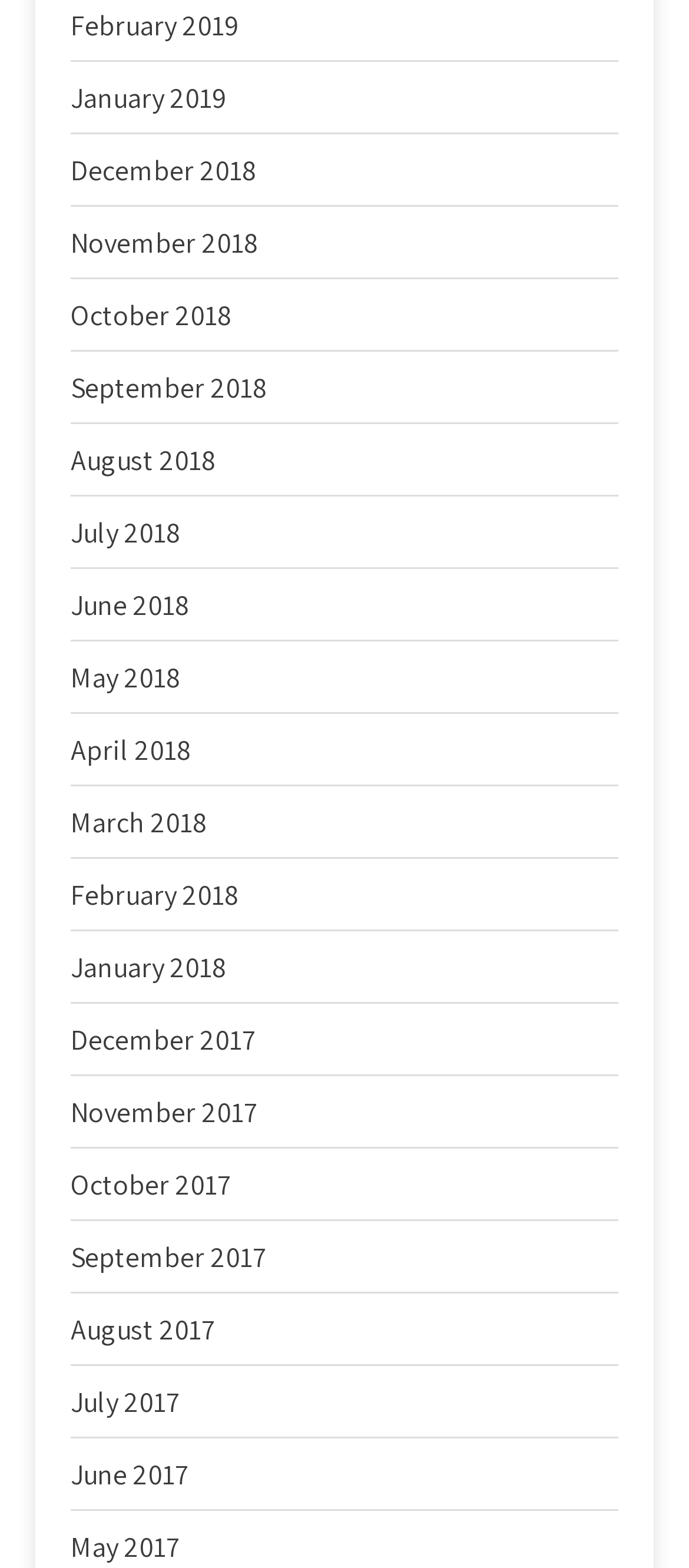Can you specify the bounding box coordinates of the area that needs to be clicked to fulfill the following instruction: "view February 2019"?

[0.103, 0.005, 0.346, 0.028]